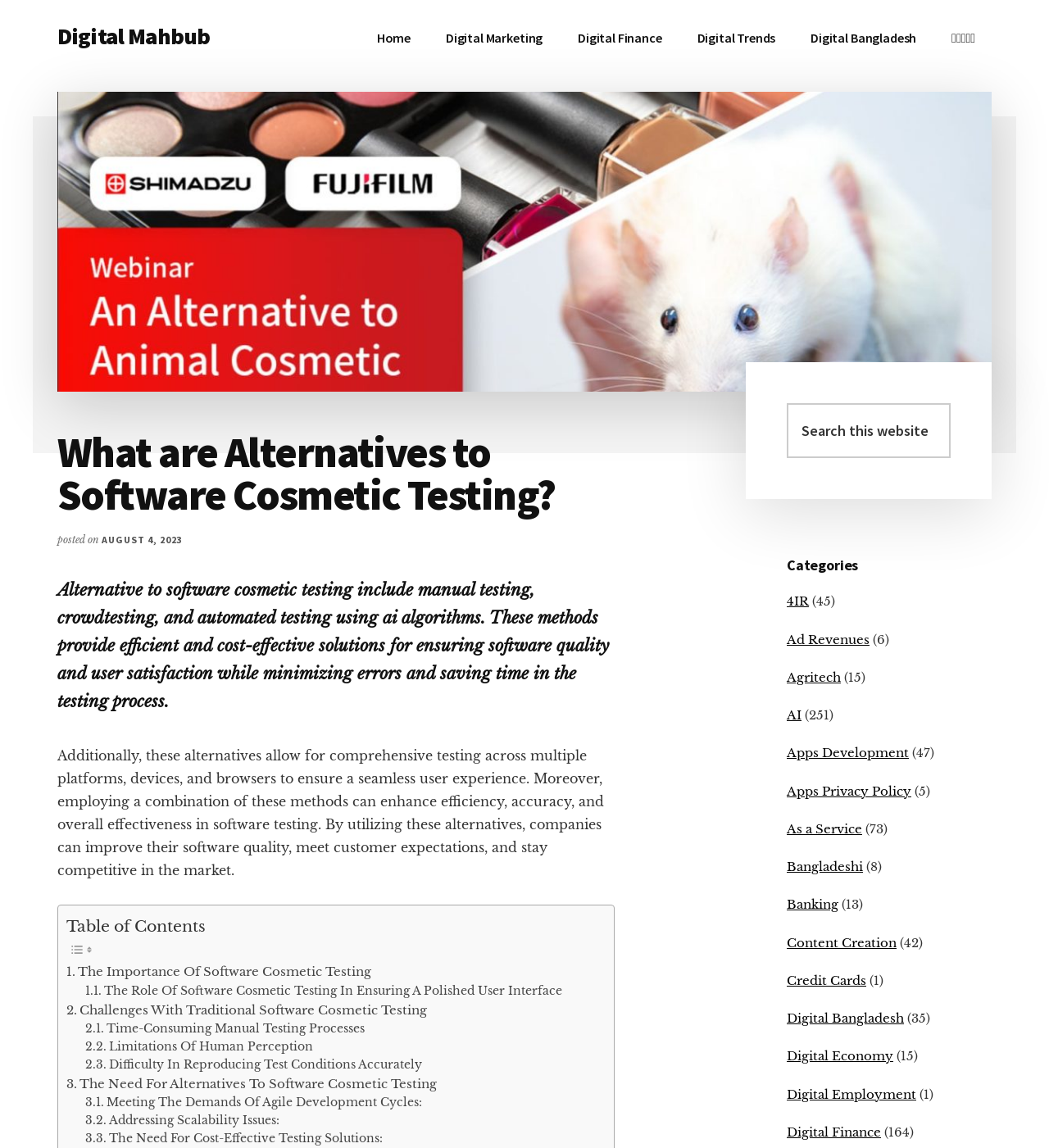Write an elaborate caption that captures the essence of the webpage.

The webpage is titled "What are Alternatives to Software Cosmetic Testing?" and is part of the Digital Mahbub website. At the top, there are three "Skip to" links, followed by a logo and a tagline "Your Digital Destination". Below this, there is a navigation menu with six links: Home, Digital Marketing, Digital Finance, Digital Trends, Digital Bangladesh, and বাংলা.

The main content of the page is an article about alternatives to software cosmetic testing. The article is divided into sections, with headings and paragraphs of text. There is an image at the top of the article, and a table of contents with links to different sections of the article. The article discusses the importance of software cosmetic testing, the challenges of traditional testing methods, and the need for alternative solutions.

To the right of the main content, there is a primary sidebar with a search bar, a list of categories, and links to various topics such as 4IR, Ad Revenues, Agritech, AI, and more. Each category has a number in parentheses, indicating the number of articles or posts related to that topic.

Overall, the webpage has a clean and organized layout, with a clear hierarchy of content and easy-to-use navigation.